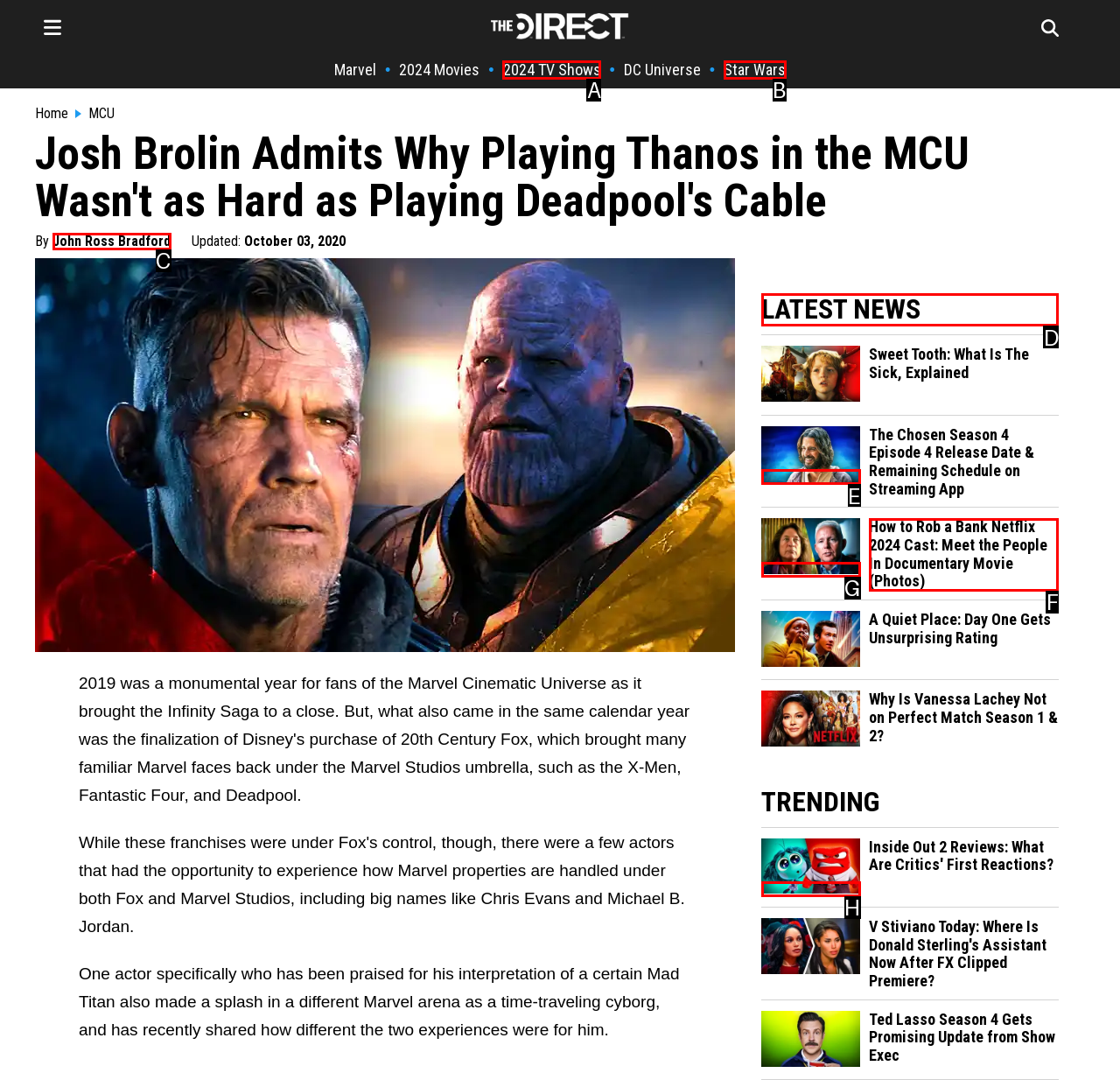Which letter corresponds to the correct option to complete the task: View the latest news?
Answer with the letter of the chosen UI element.

D